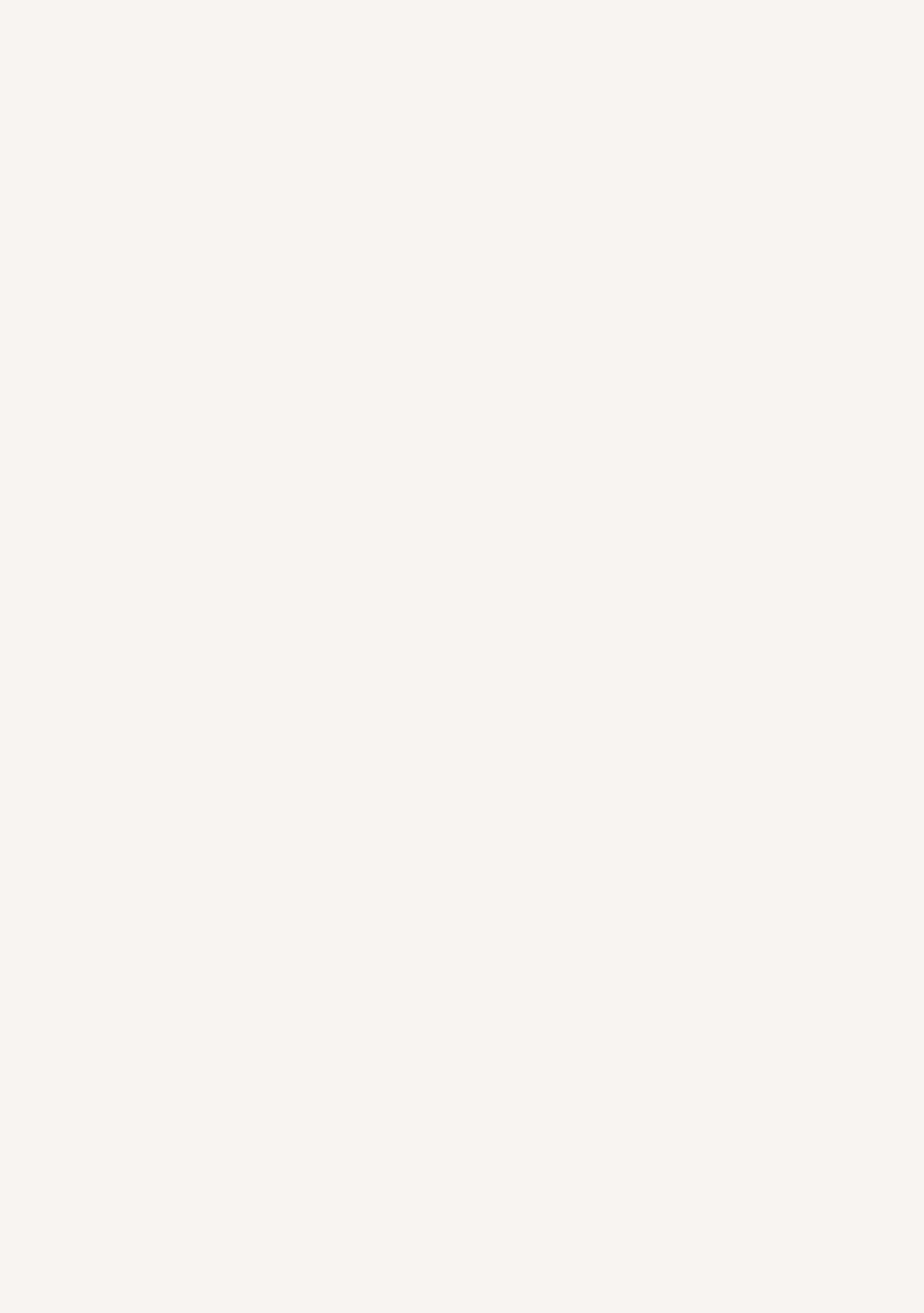What is the year of copyright?
Kindly offer a detailed explanation using the data available in the image.

The year of copyright can be found in the copyright statement '© Copyright 2024 Hotel Rad' which is present at the bottom of the webpage.